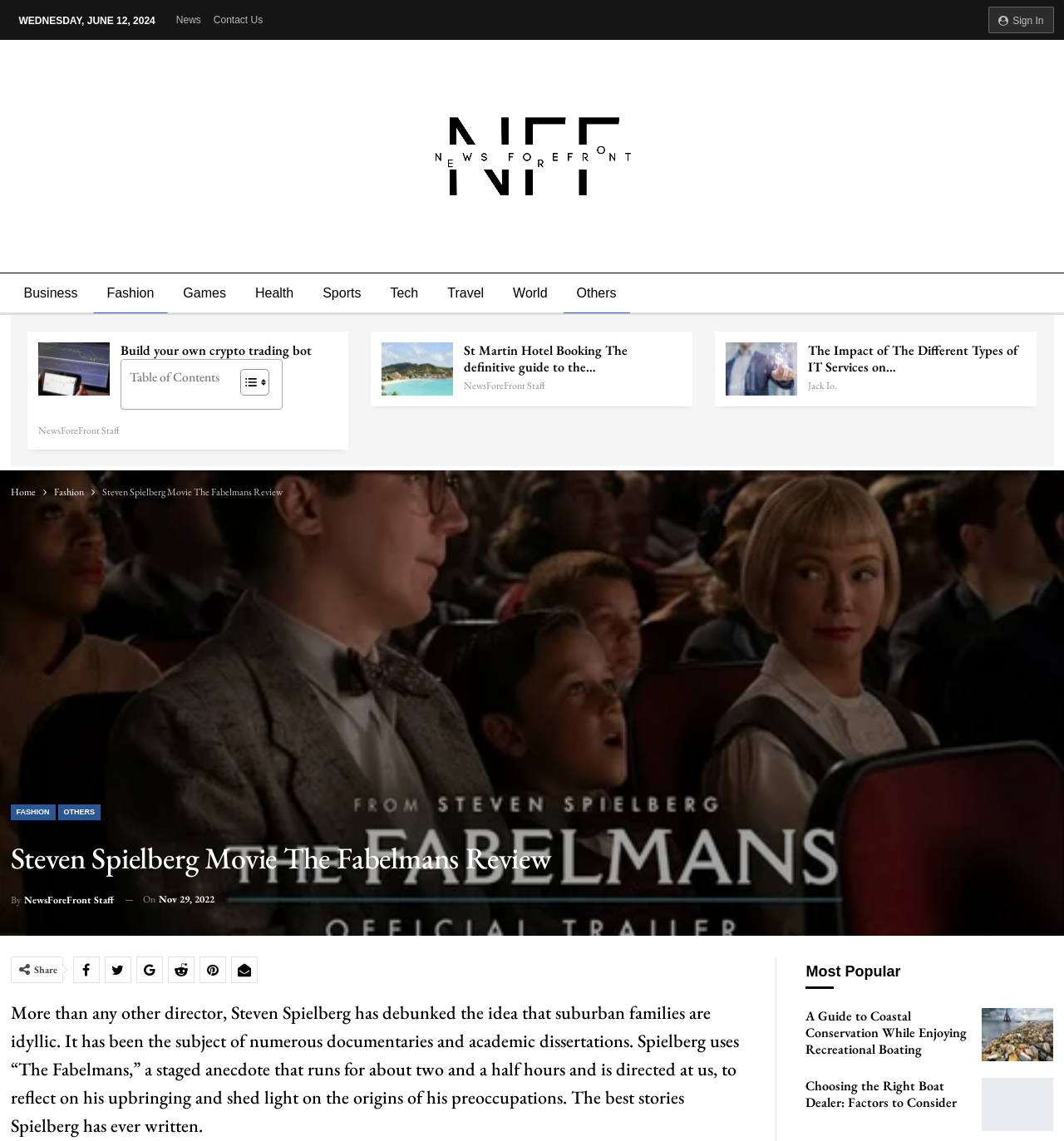Bounding box coordinates are specified in the format (top-left x, top-left y, bottom-right x, bottom-right y). All values are floating point numbers bounded between 0 and 1. Please provide the bounding box coordinate of the region this sentence describes: parent_node: Products

None